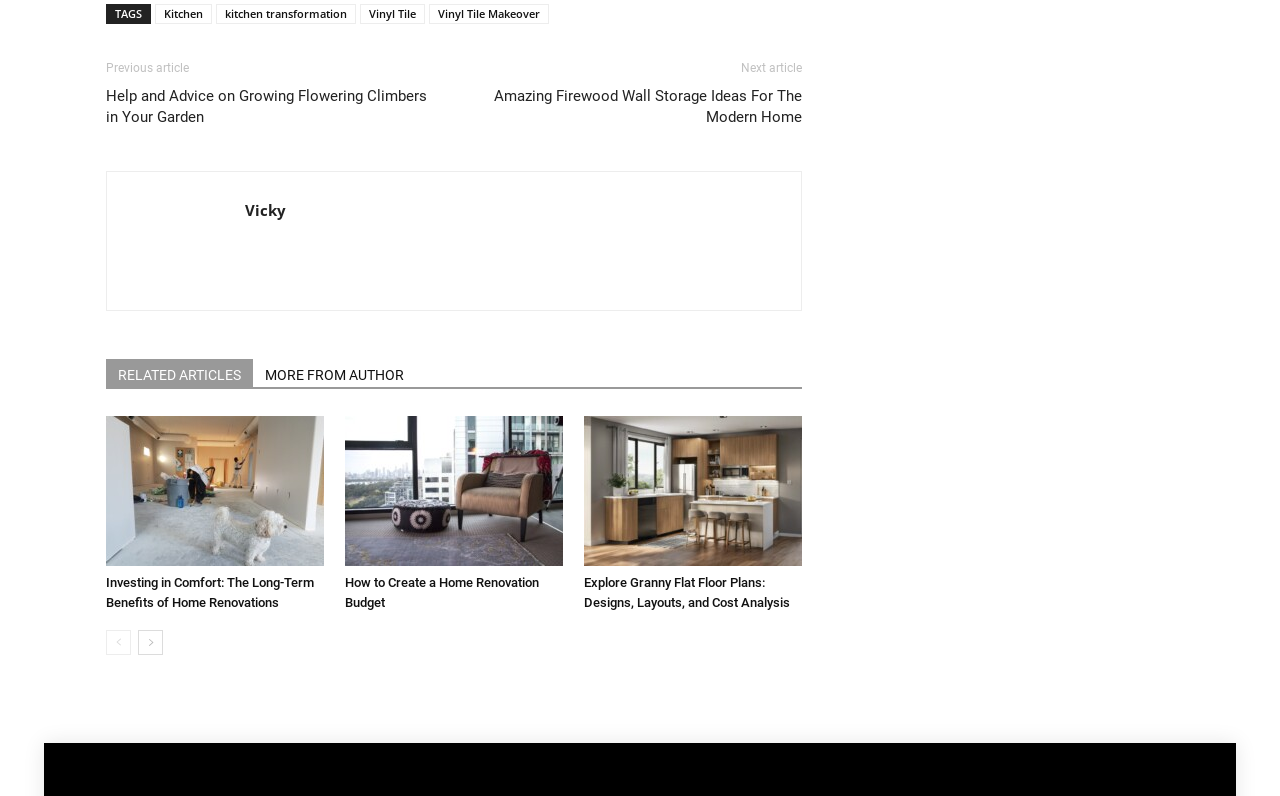Determine the bounding box of the UI element mentioned here: "RELATED ARTICLES". The coordinates must be in the format [left, top, right, bottom] with values ranging from 0 to 1.

[0.083, 0.451, 0.198, 0.486]